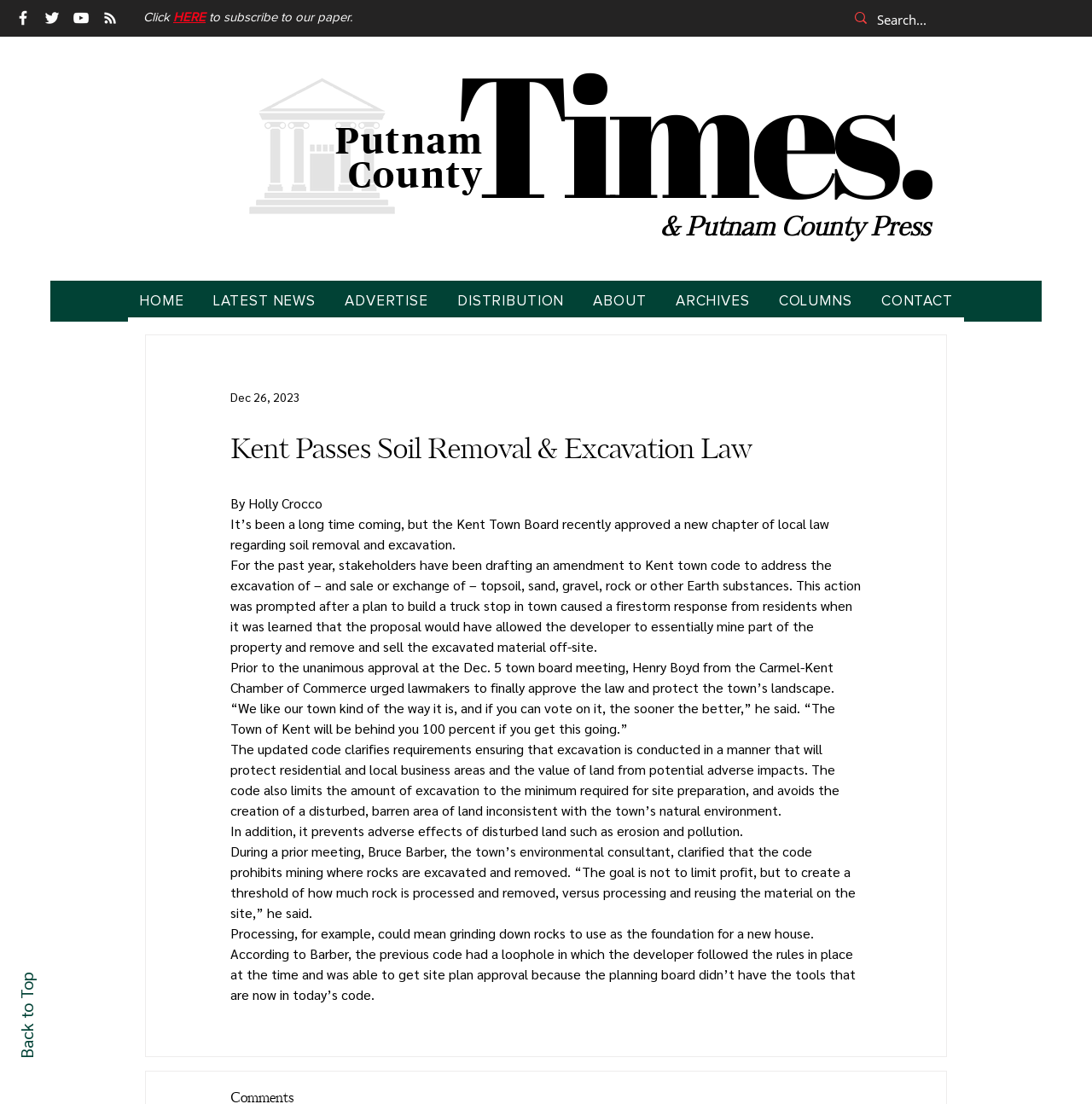Identify the bounding box coordinates for the element that needs to be clicked to fulfill this instruction: "Search for something". Provide the coordinates in the format of four float numbers between 0 and 1: [left, top, right, bottom].

[0.803, 0.004, 0.955, 0.032]